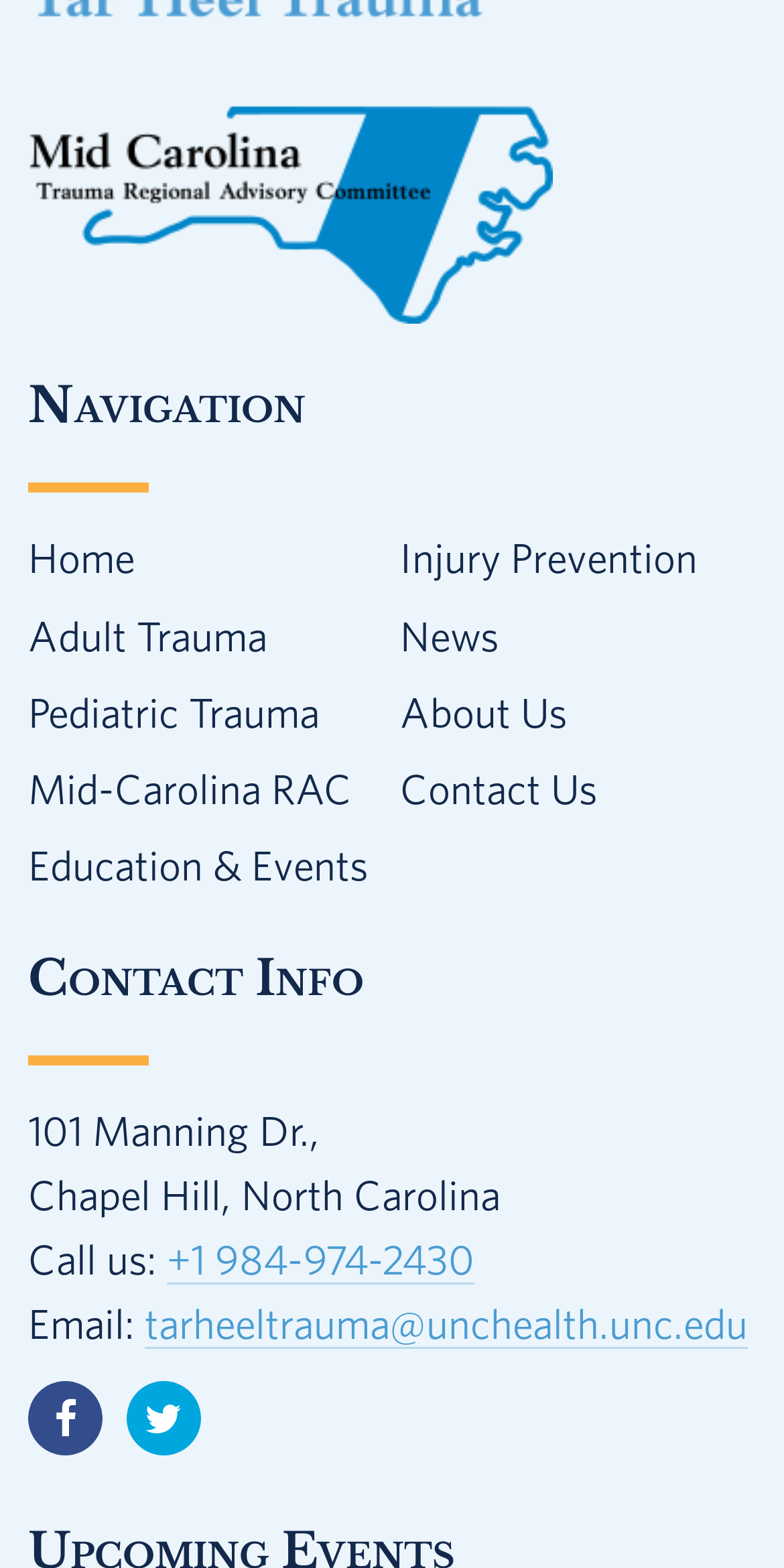Highlight the bounding box coordinates of the region I should click on to meet the following instruction: "Send an email".

[0.185, 0.829, 0.954, 0.861]